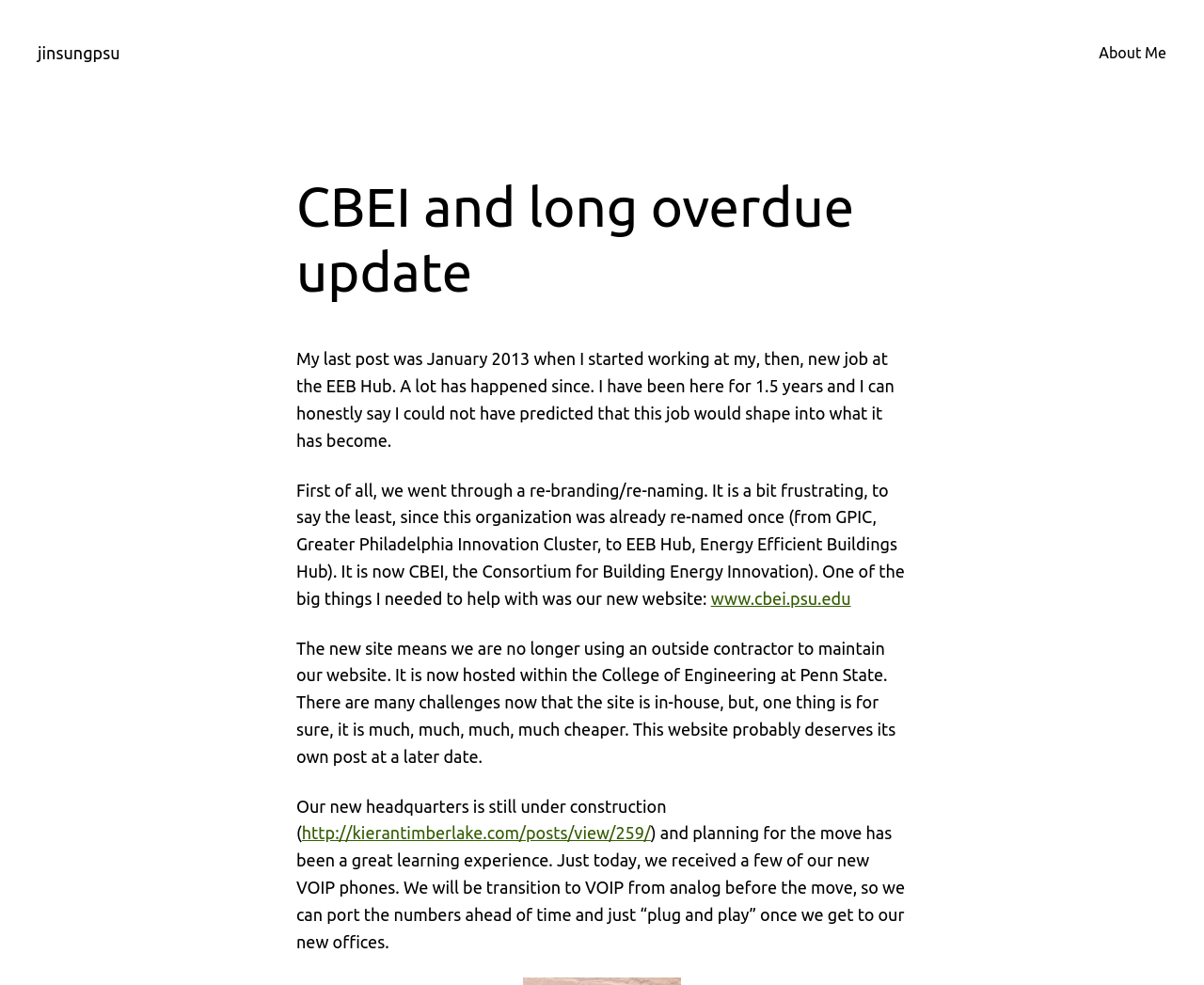Identify the text that serves as the heading for the webpage and generate it.

CBEI and long overdue update